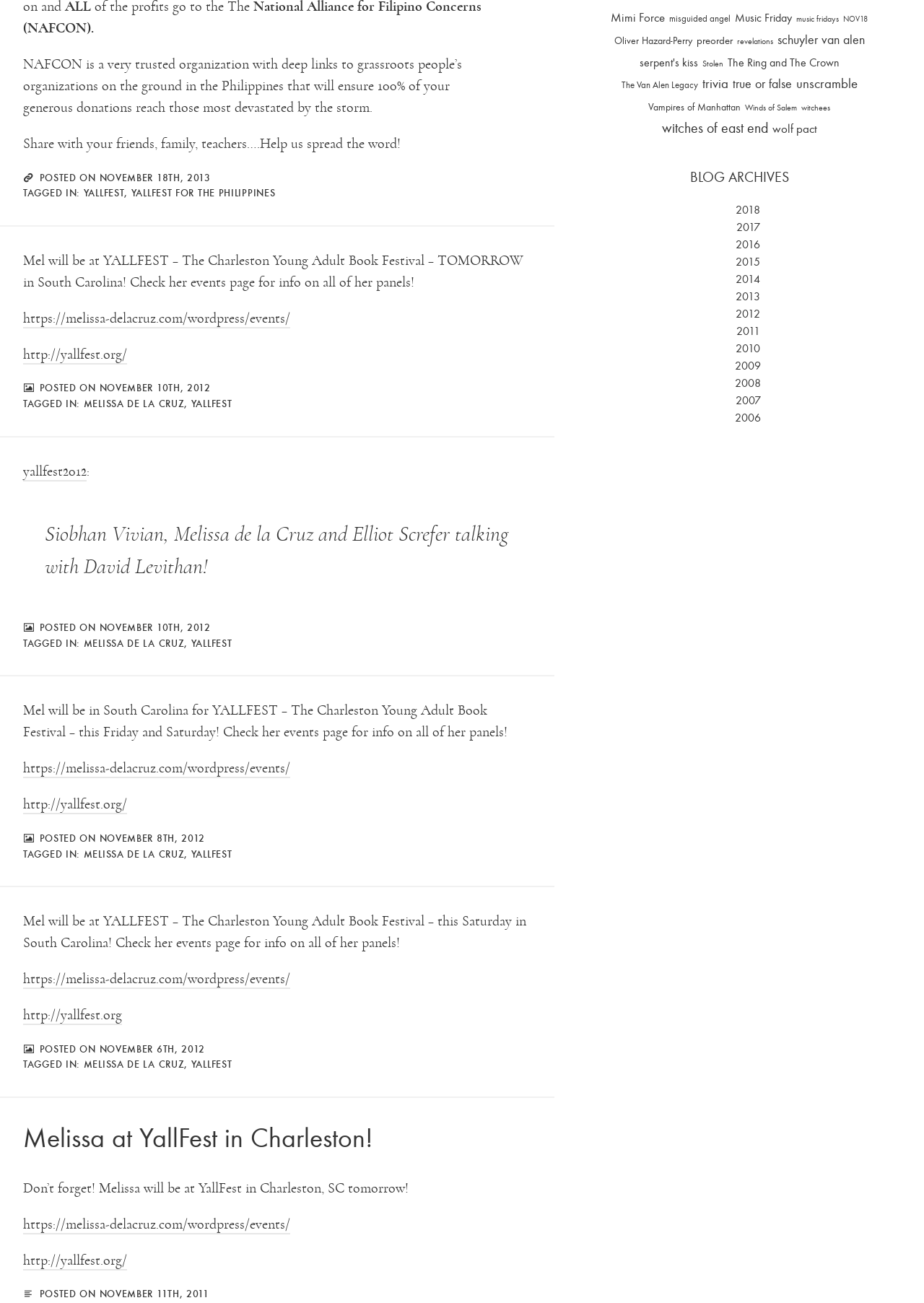Find the bounding box coordinates for the HTML element specified by: "YALLFEST".

[0.207, 0.812, 0.251, 0.821]